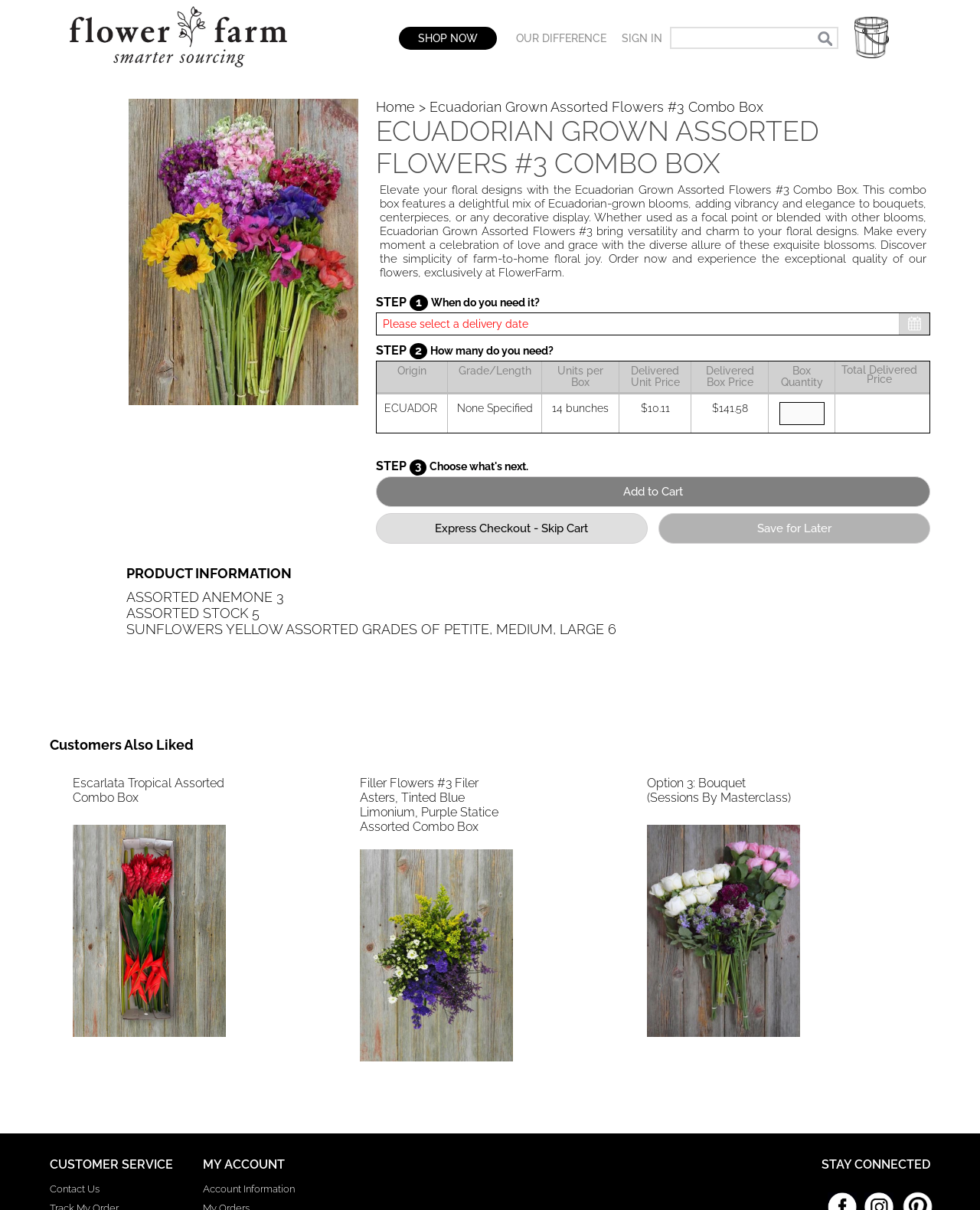What is the name of the flower shown in the main image?
From the screenshot, supply a one-word or short-phrase answer.

Ecuadorian Grown Assorted Flowers